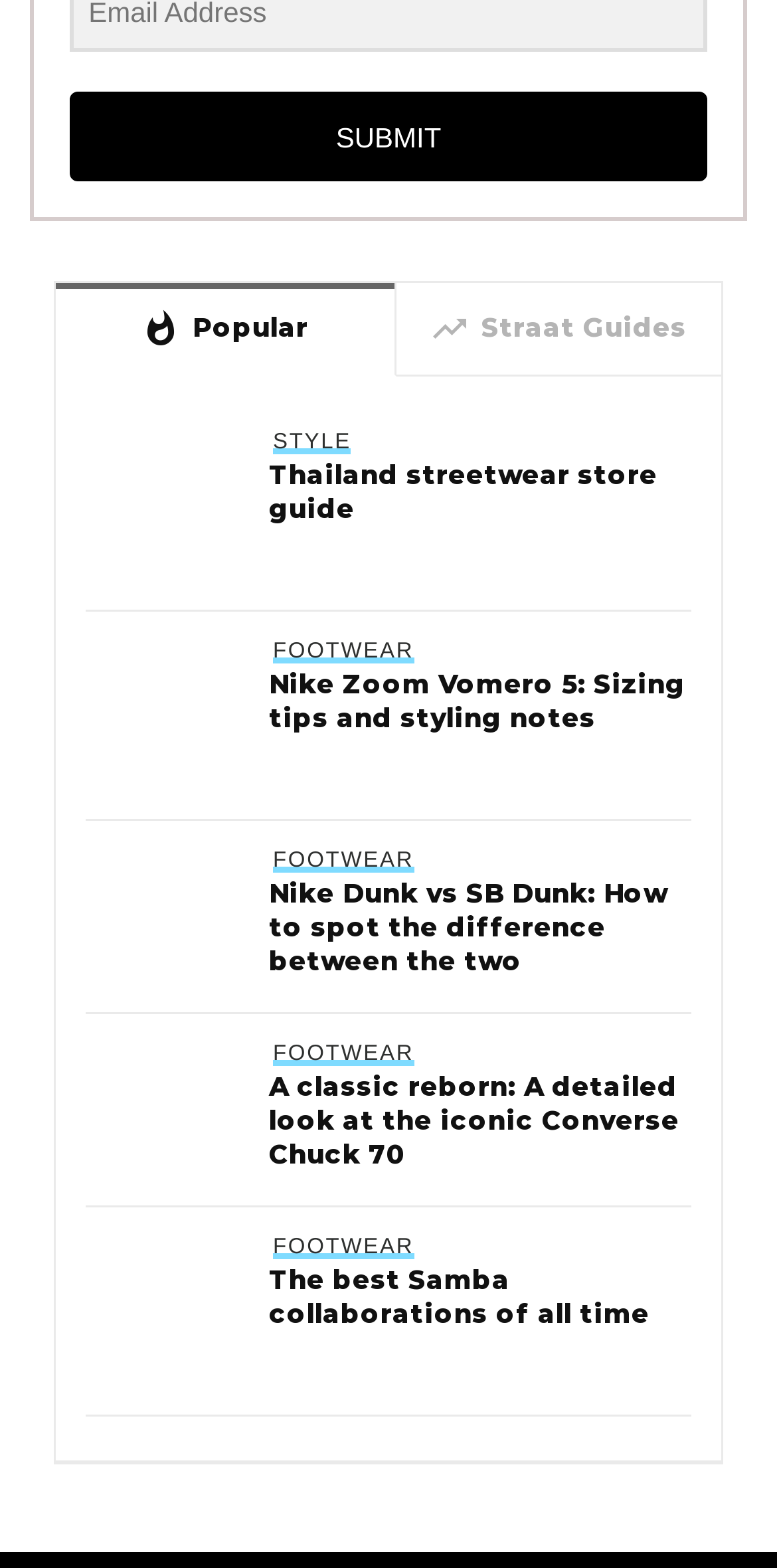Identify the bounding box coordinates for the element you need to click to achieve the following task: "Learn about 'converse chuck 70'". Provide the bounding box coordinates as four float numbers between 0 and 1, in the form [left, top, right, bottom].

[0.11, 0.662, 0.315, 0.722]